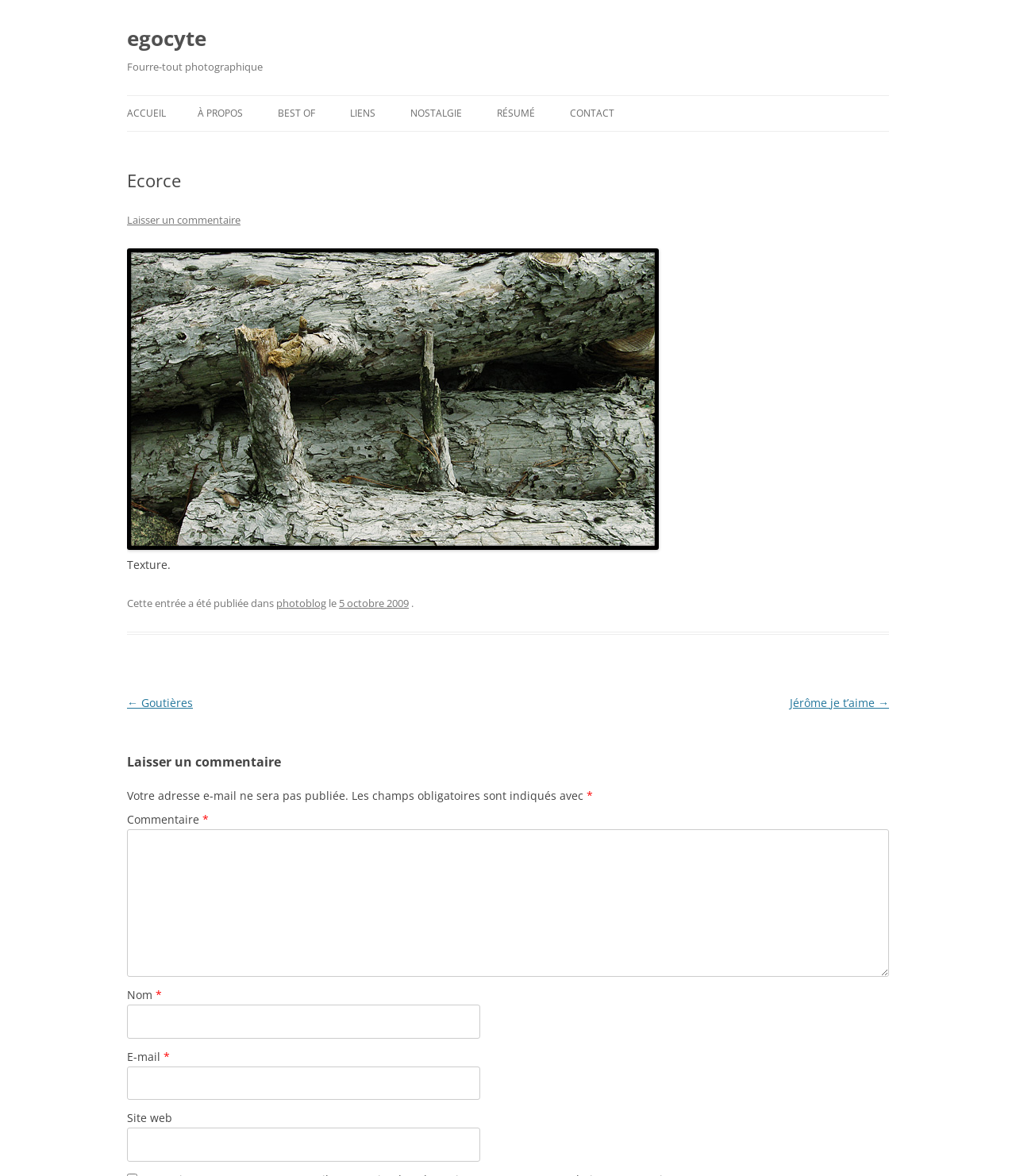Pinpoint the bounding box coordinates of the clickable area necessary to execute the following instruction: "Click on the 'ACCUEIL' link". The coordinates should be given as four float numbers between 0 and 1, namely [left, top, right, bottom].

[0.125, 0.082, 0.163, 0.112]